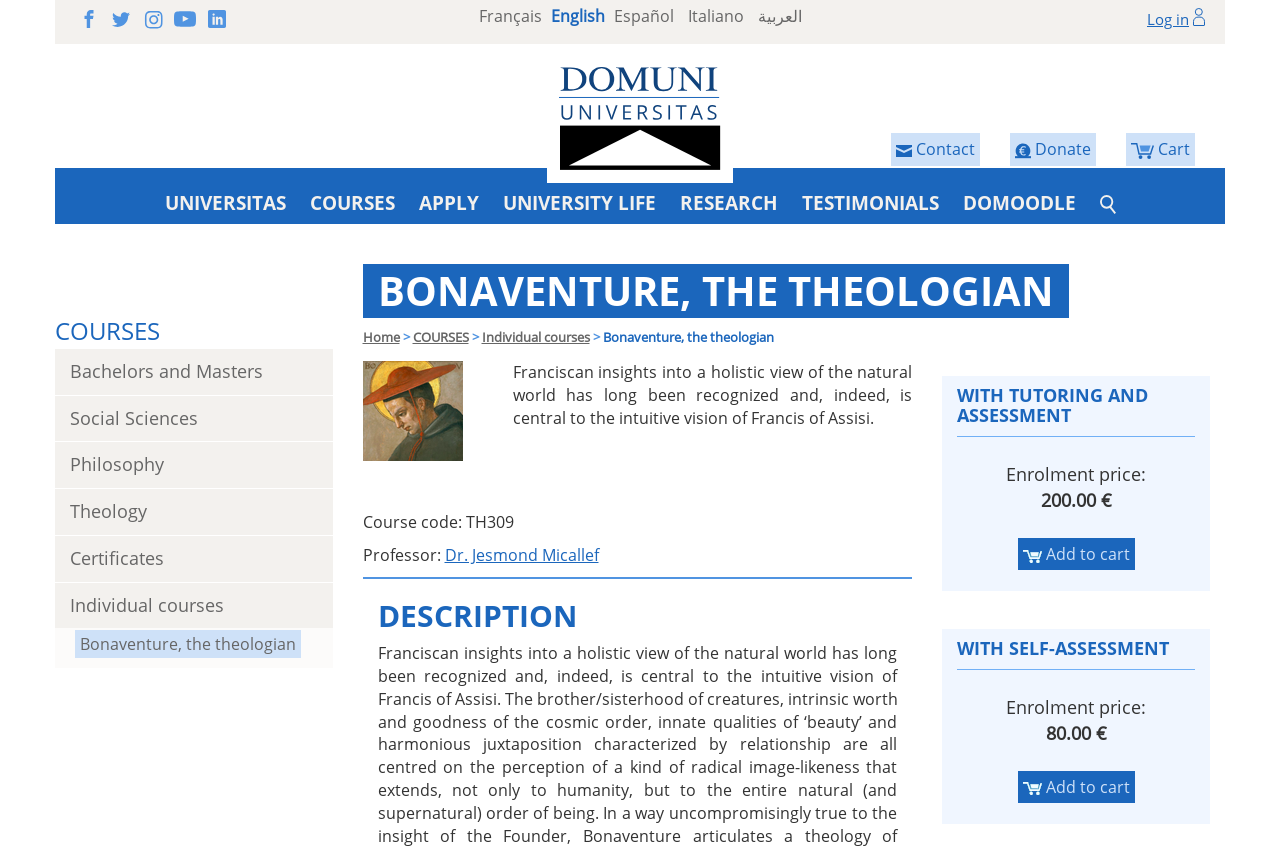Please provide a one-word or phrase answer to the question: 
What is the course code of the 'Bonaventure, the theologian' course?

TH309